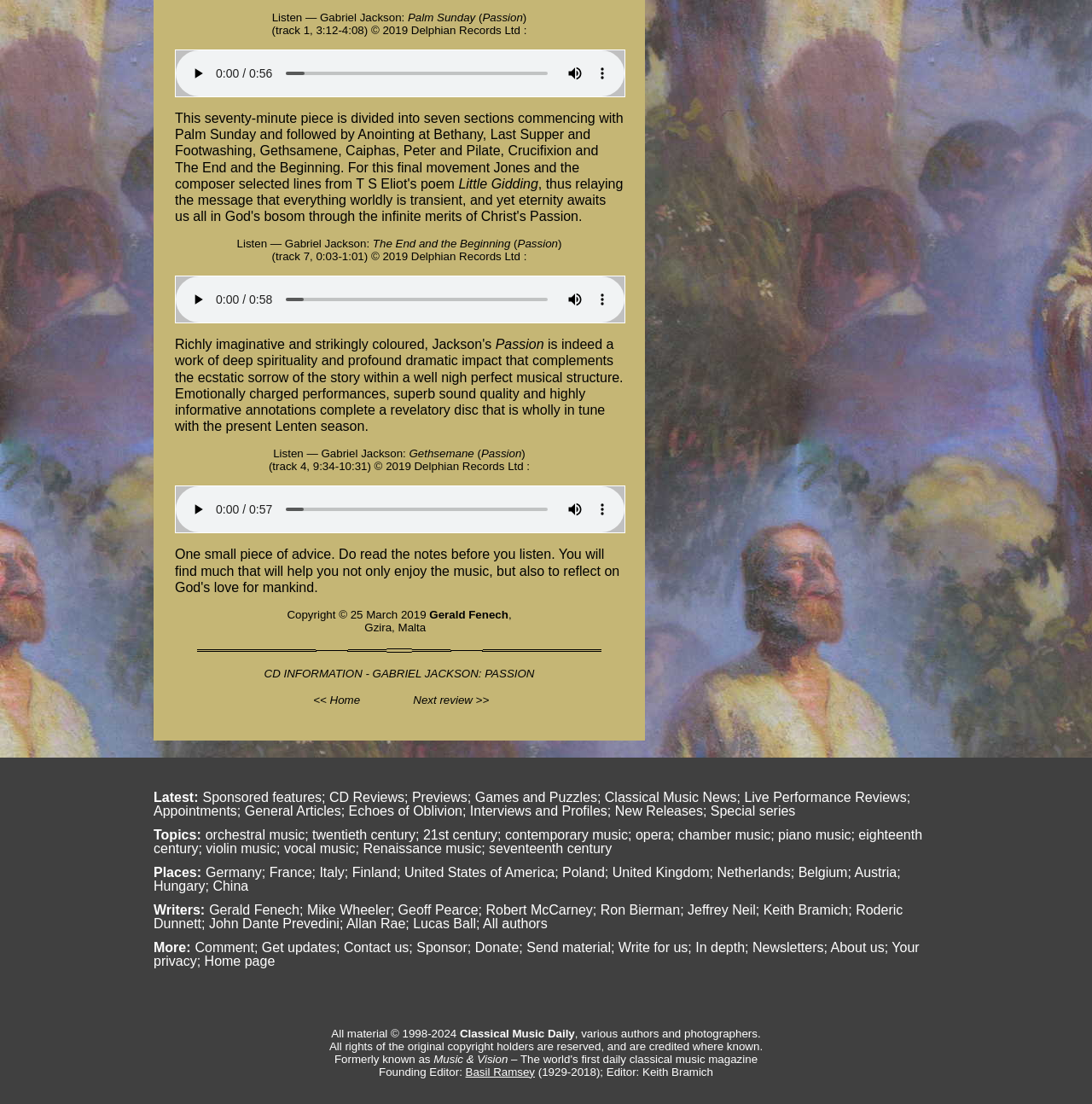Find the bounding box of the UI element described as follows: "<< Home".

[0.287, 0.629, 0.33, 0.64]